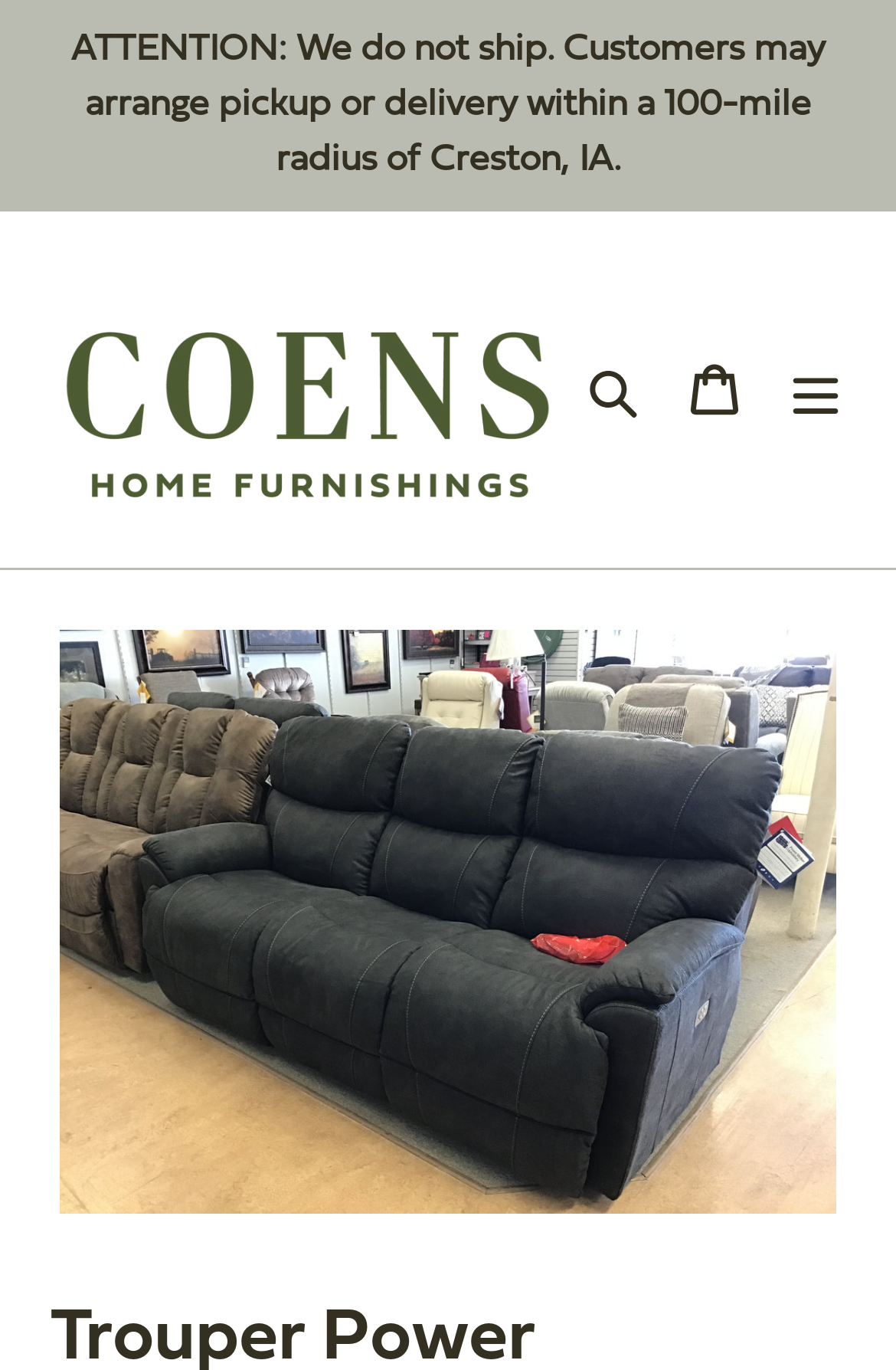What is the radius for pickup or delivery?
Refer to the image and provide a detailed answer to the question.

I found the answer by reading the text of the link element that says 'ATTENTION: We do not ship. Customers may arrange pickup or delivery within a 100-mile radius of Creston, IA.' which indicates that the radius for pickup or delivery is 100 miles.